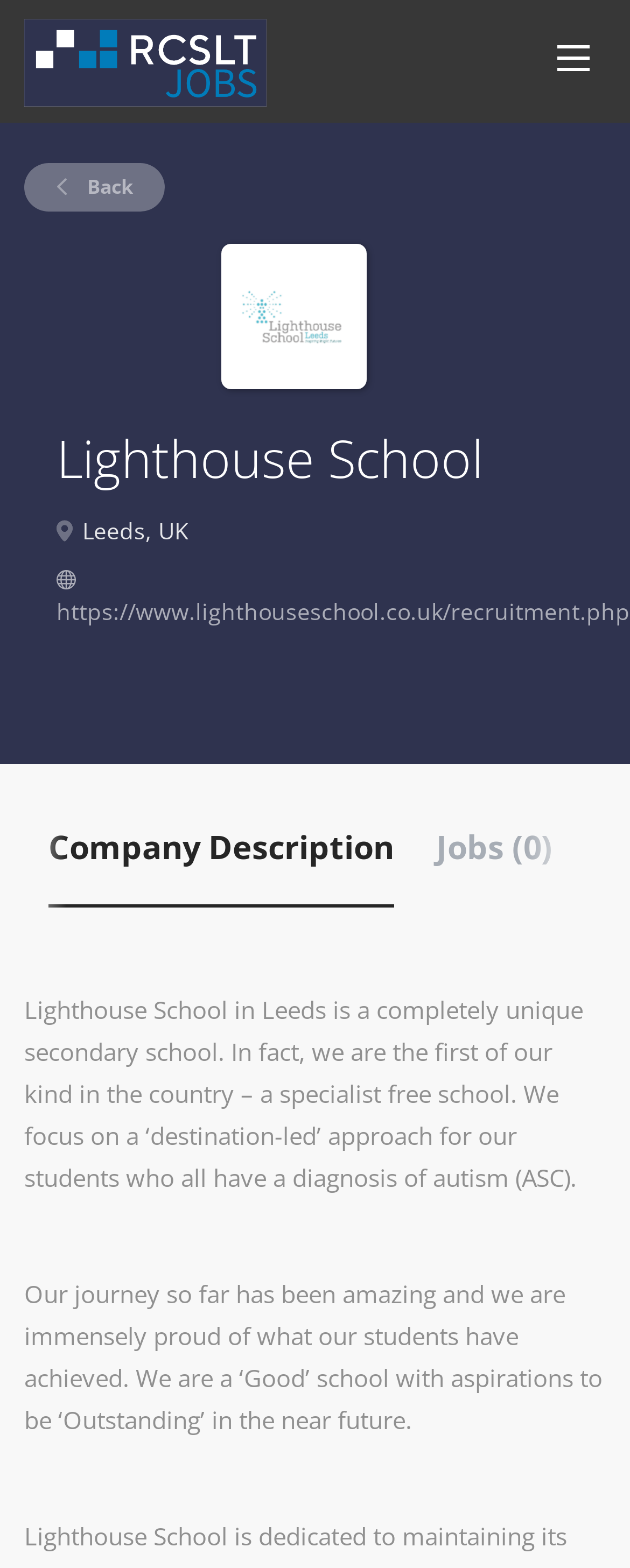Please specify the bounding box coordinates in the format (top-left x, top-left y, bottom-right x, bottom-right y), with values ranging from 0 to 1. Identify the bounding box for the UI component described as follows: https://www.lighthouseschool.co.uk/recruitment.php

[0.09, 0.38, 1.0, 0.4]